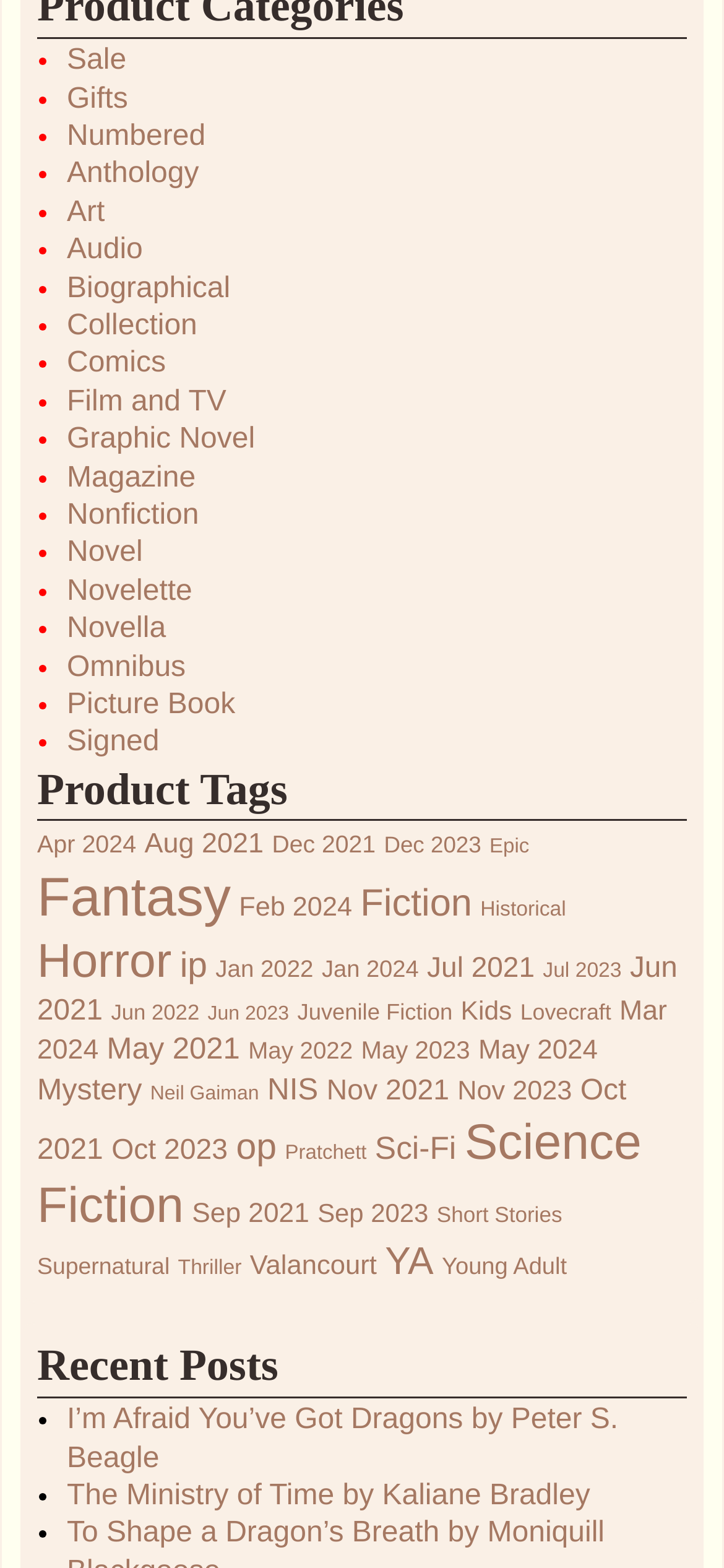Please determine the bounding box coordinates of the element's region to click for the following instruction: "Explore 'Science Fiction' category".

[0.051, 0.711, 0.886, 0.787]